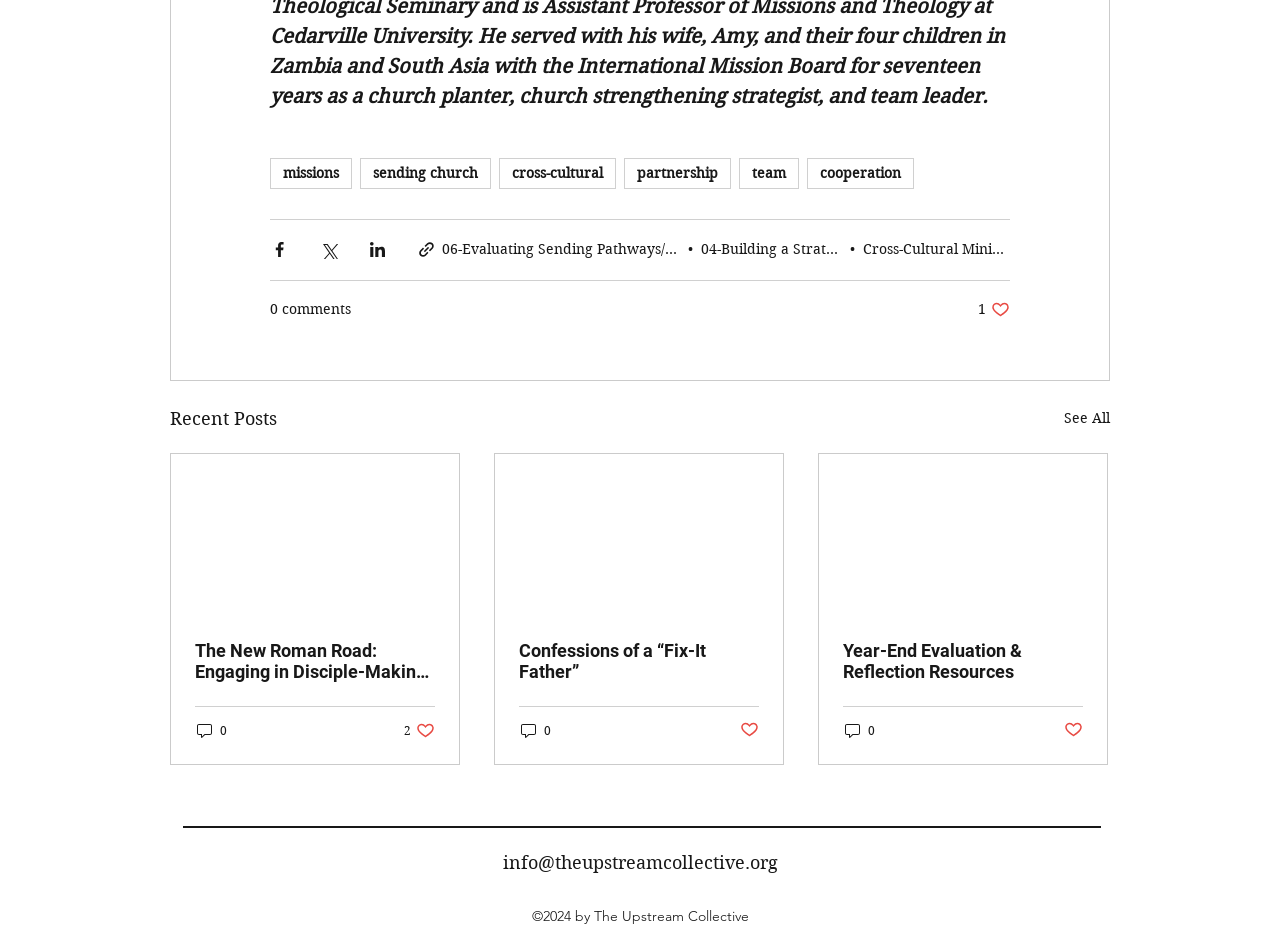Please determine the bounding box coordinates of the element's region to click for the following instruction: "Contact via email".

[0.393, 0.917, 0.607, 0.939]